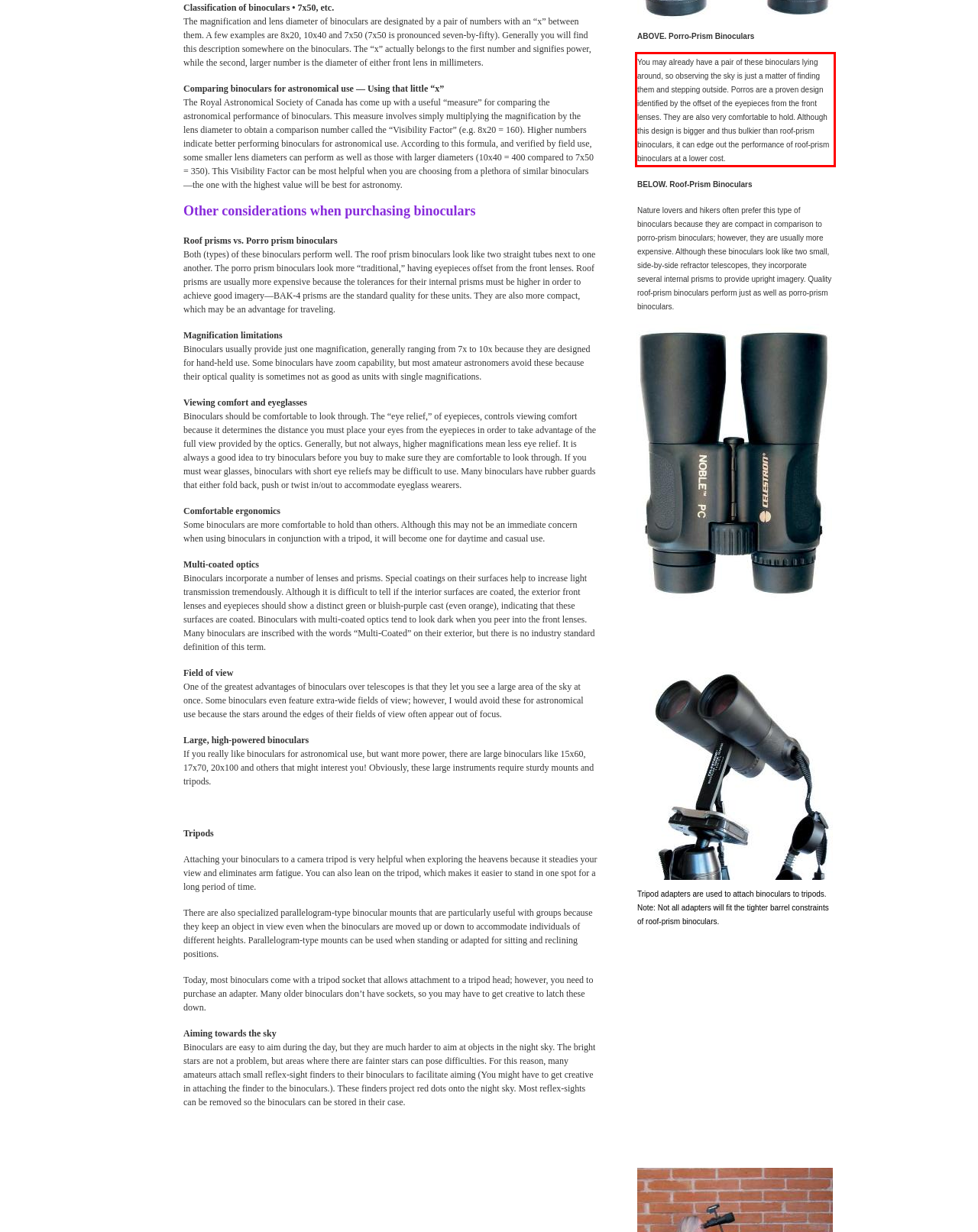Examine the screenshot of the webpage, locate the red bounding box, and generate the text contained within it.

You may already have a pair of these binoculars lying around, so observing the sky is just a matter of finding them and stepping outside. Porros are a proven design identified by the offset of the eyepieces from the front lenses. They are also very comfortable to hold. Although this design is bigger and thus bulkier than roof-prism binoculars, it can edge out the performance of roof-prism binoculars at a lower cost.